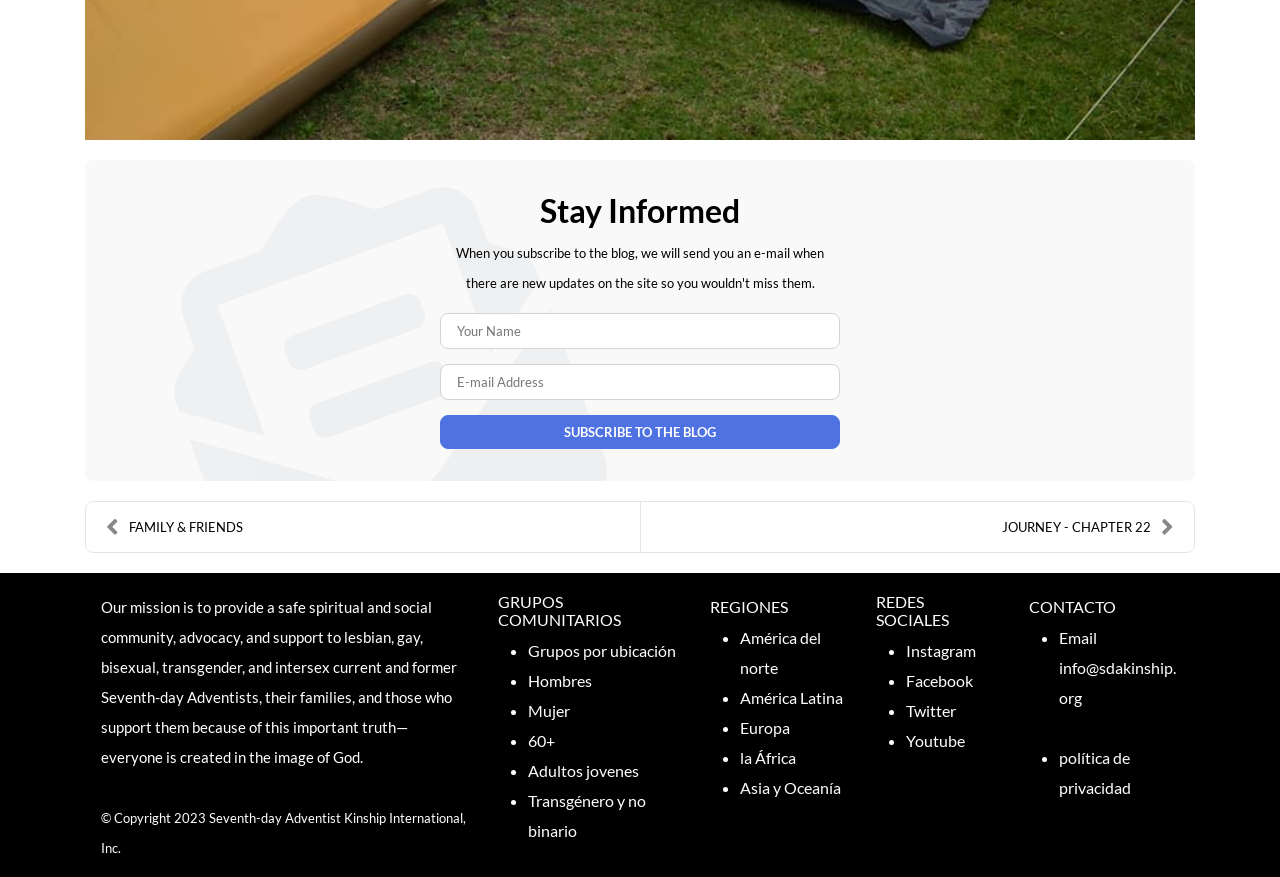Locate the bounding box coordinates of the area to click to fulfill this instruction: "Enter your name". The bounding box should be presented as four float numbers between 0 and 1, in the order [left, top, right, bottom].

[0.344, 0.357, 0.656, 0.398]